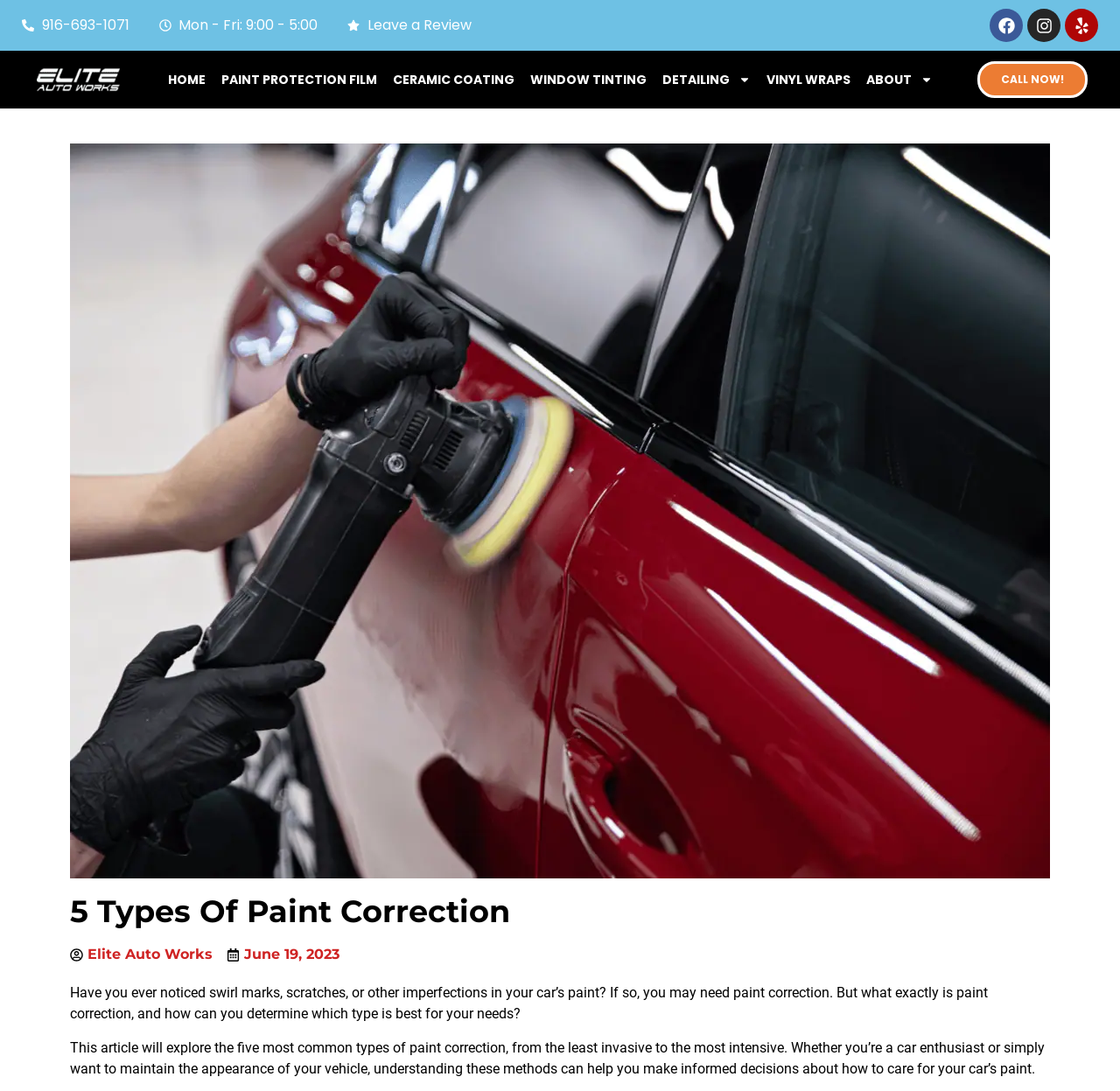What is the business hour on Monday?
Provide a concise answer using a single word or phrase based on the image.

9:00 - 5:00